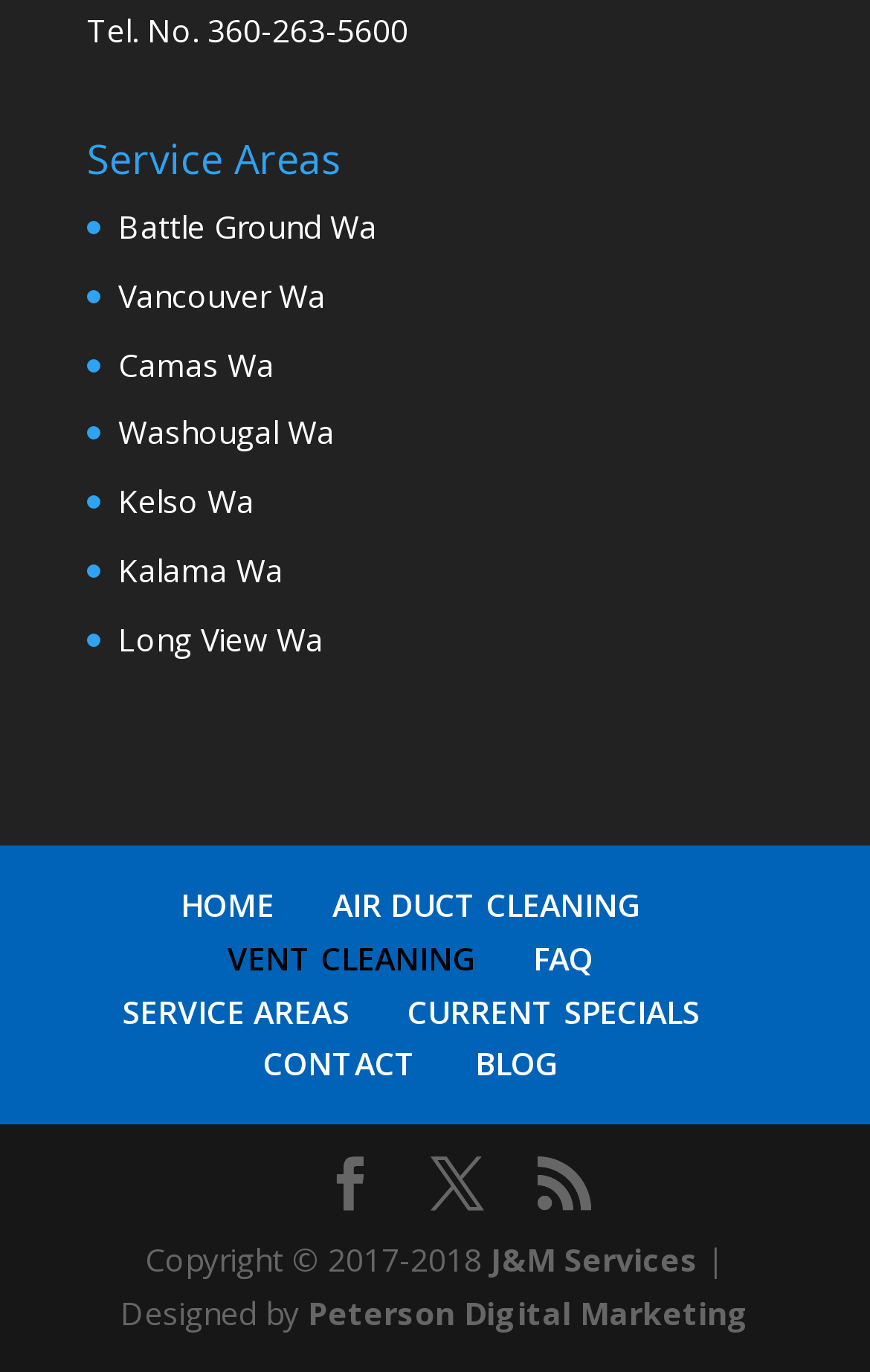How many service areas are listed?
Analyze the image and provide a thorough answer to the question.

The service areas are listed below the 'Service Areas' heading, and there are 7 links listed, which are 'Battle Ground Wa', 'Vancouver Wa', 'Camas Wa', 'Washougal Wa', 'Kelso Wa', 'Kalama Wa', and 'Long View Wa'.